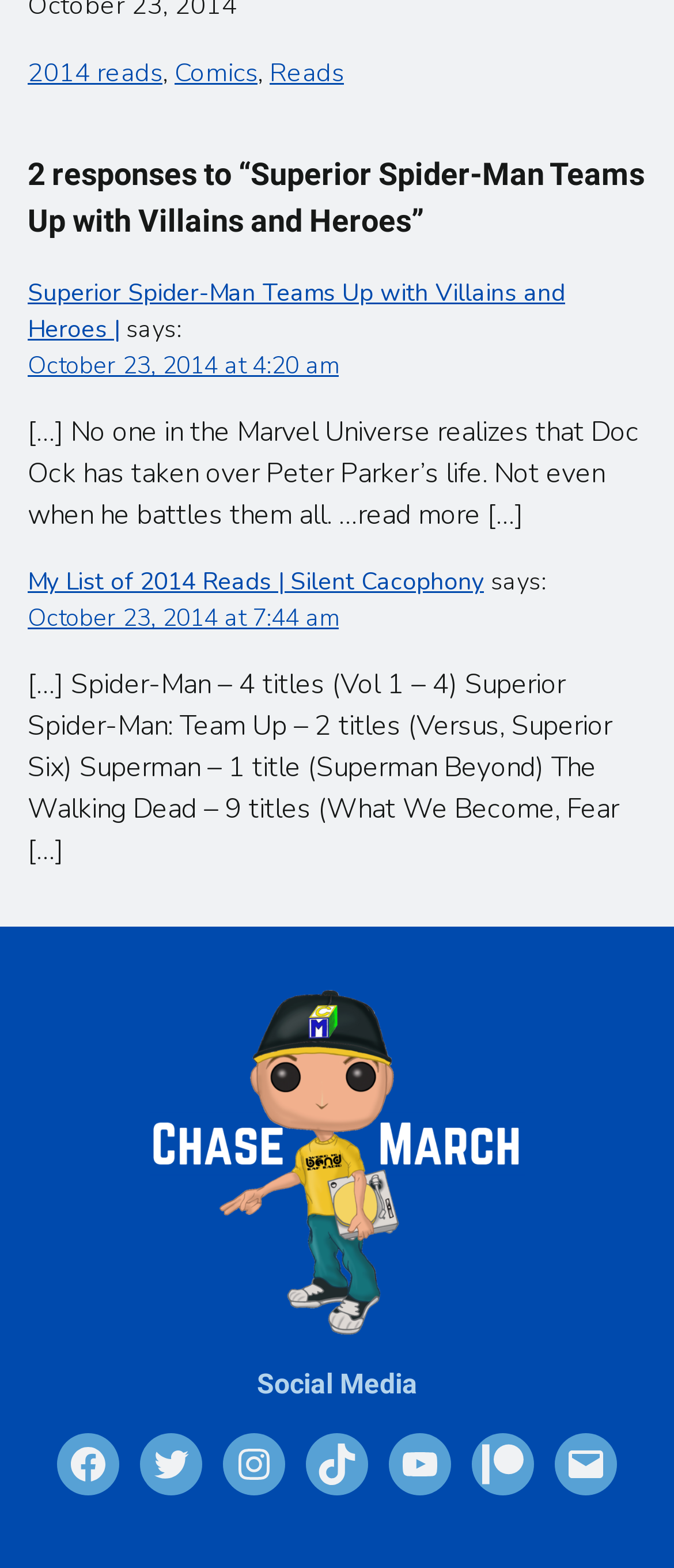Pinpoint the bounding box coordinates of the clickable area needed to execute the instruction: "Click on the link 'My List of 2014 Reads'". The coordinates should be specified as four float numbers between 0 and 1, i.e., [left, top, right, bottom].

[0.041, 0.361, 0.718, 0.382]